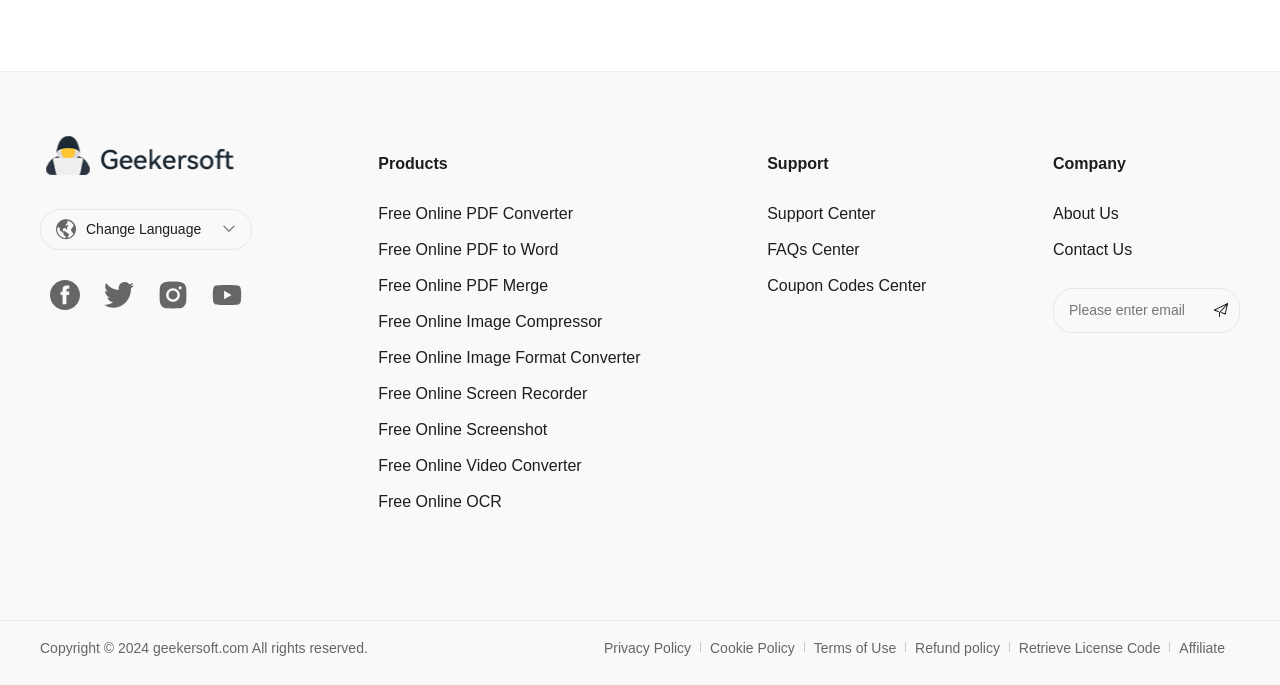Find the bounding box coordinates of the area to click in order to follow the instruction: "Vote down the comment".

None